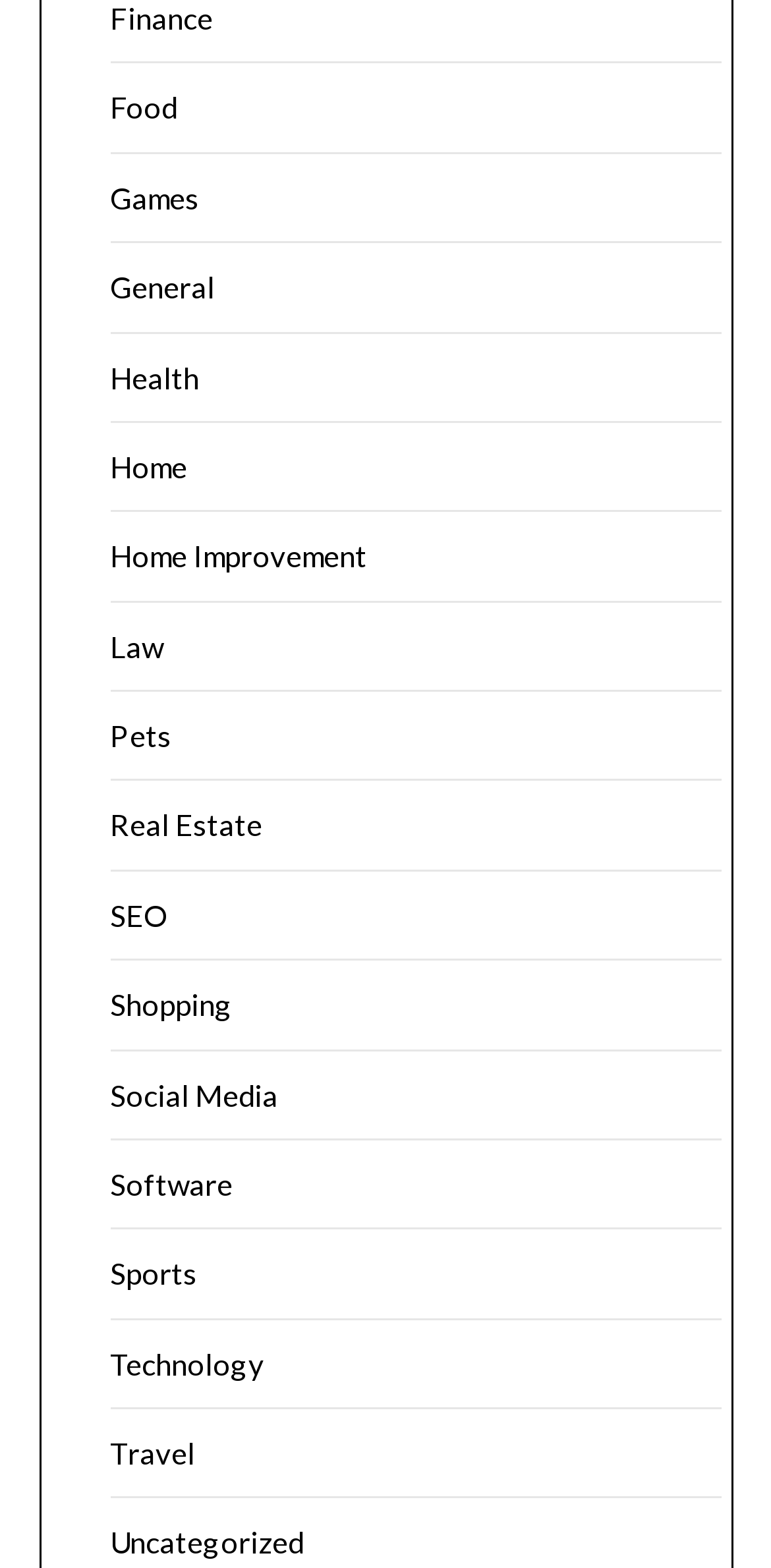Find the bounding box coordinates of the clickable region needed to perform the following instruction: "Visit Home Improvement". The coordinates should be provided as four float numbers between 0 and 1, i.e., [left, top, right, bottom].

[0.142, 0.343, 0.476, 0.366]